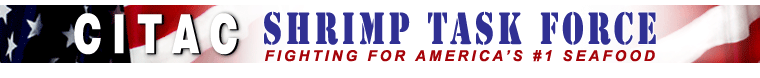What is emphasized in the 'SHRIMP' text?
Please provide a single word or phrase based on the screenshot.

The 'S'